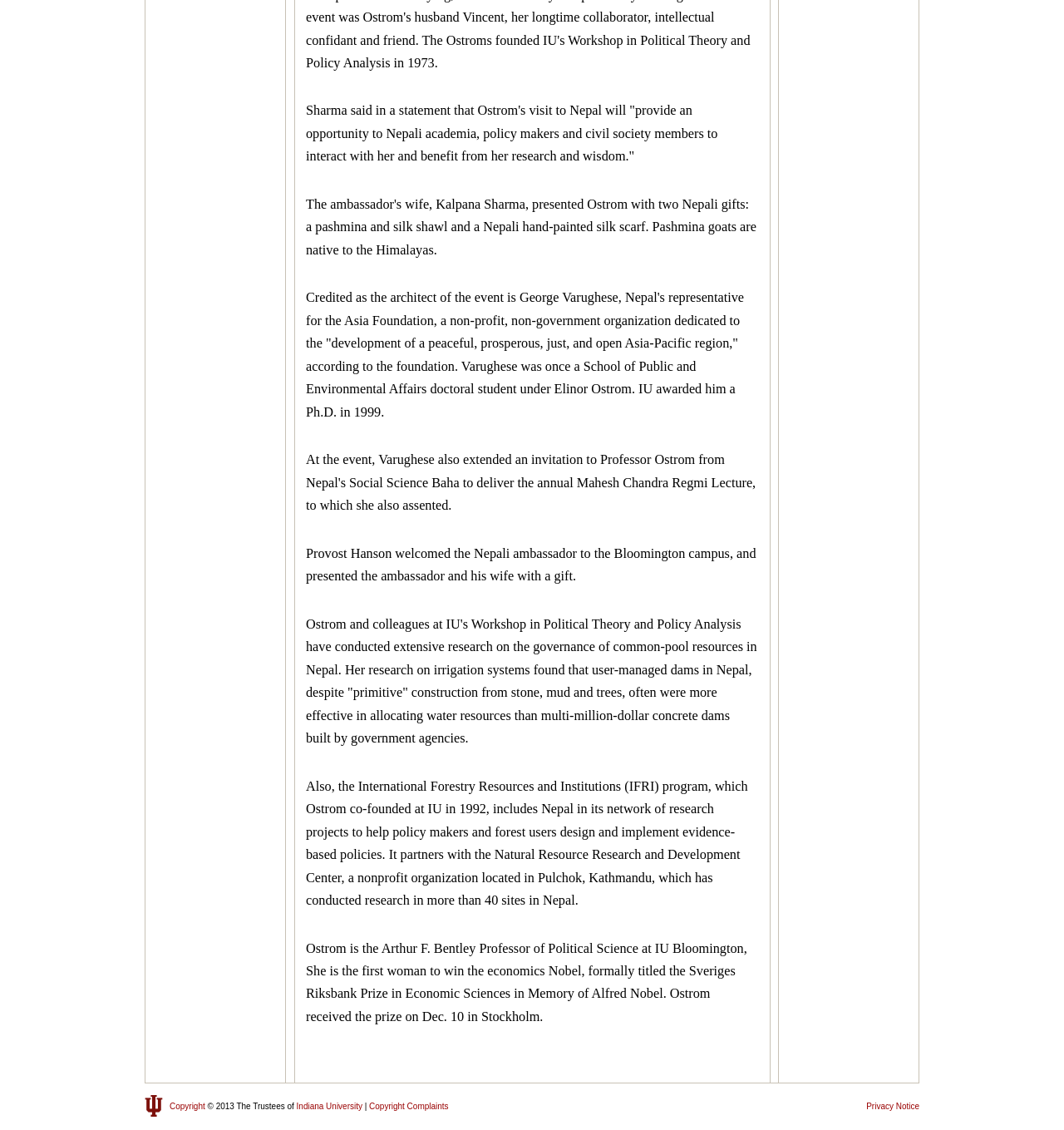Give a short answer using one word or phrase for the question:
What is the name of the organization that Ostrom co-founded at IU in 1992?

IFRI